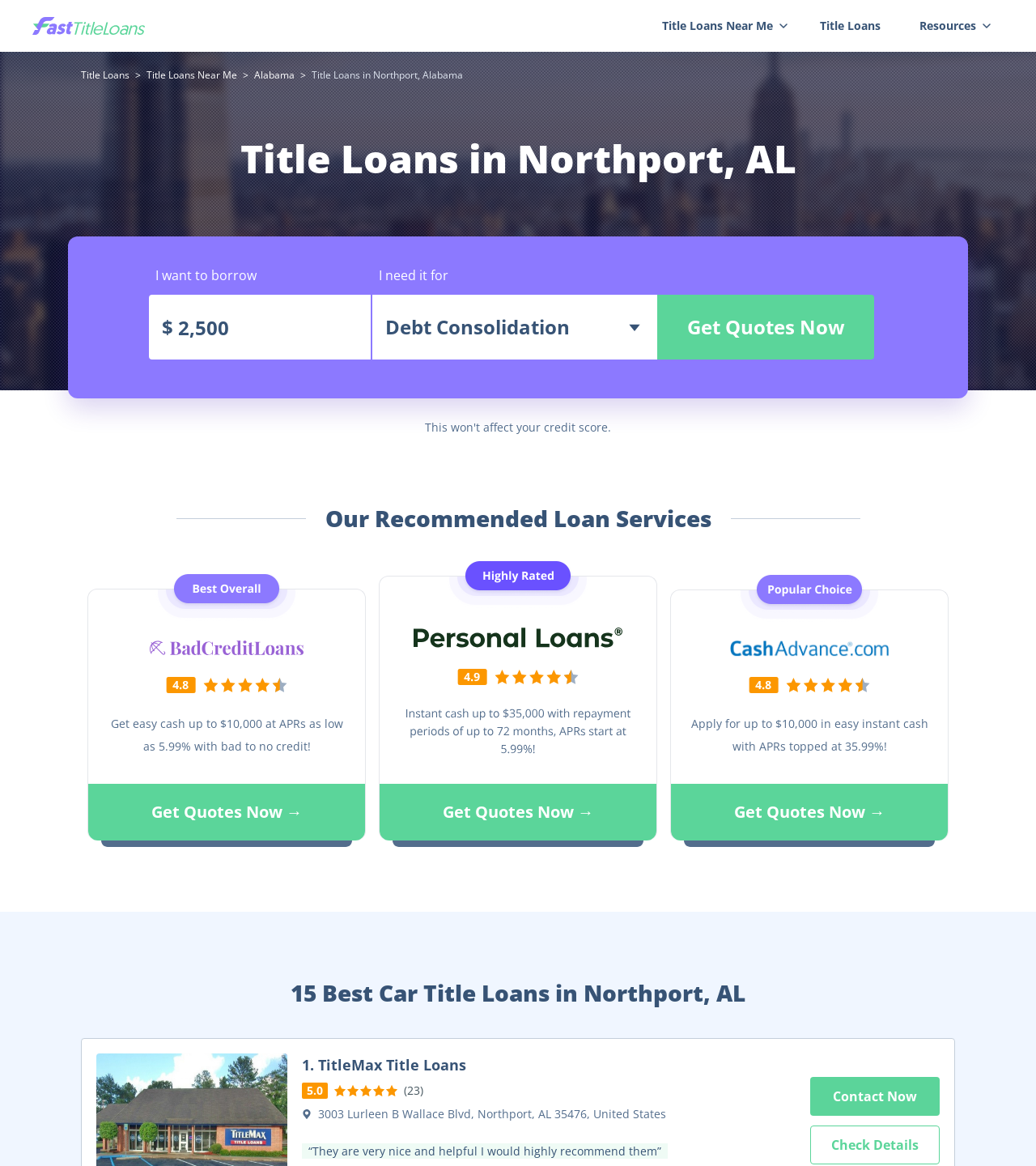Pinpoint the bounding box coordinates of the area that must be clicked to complete this instruction: "Click on 'Title Loans'".

[0.078, 0.058, 0.125, 0.07]